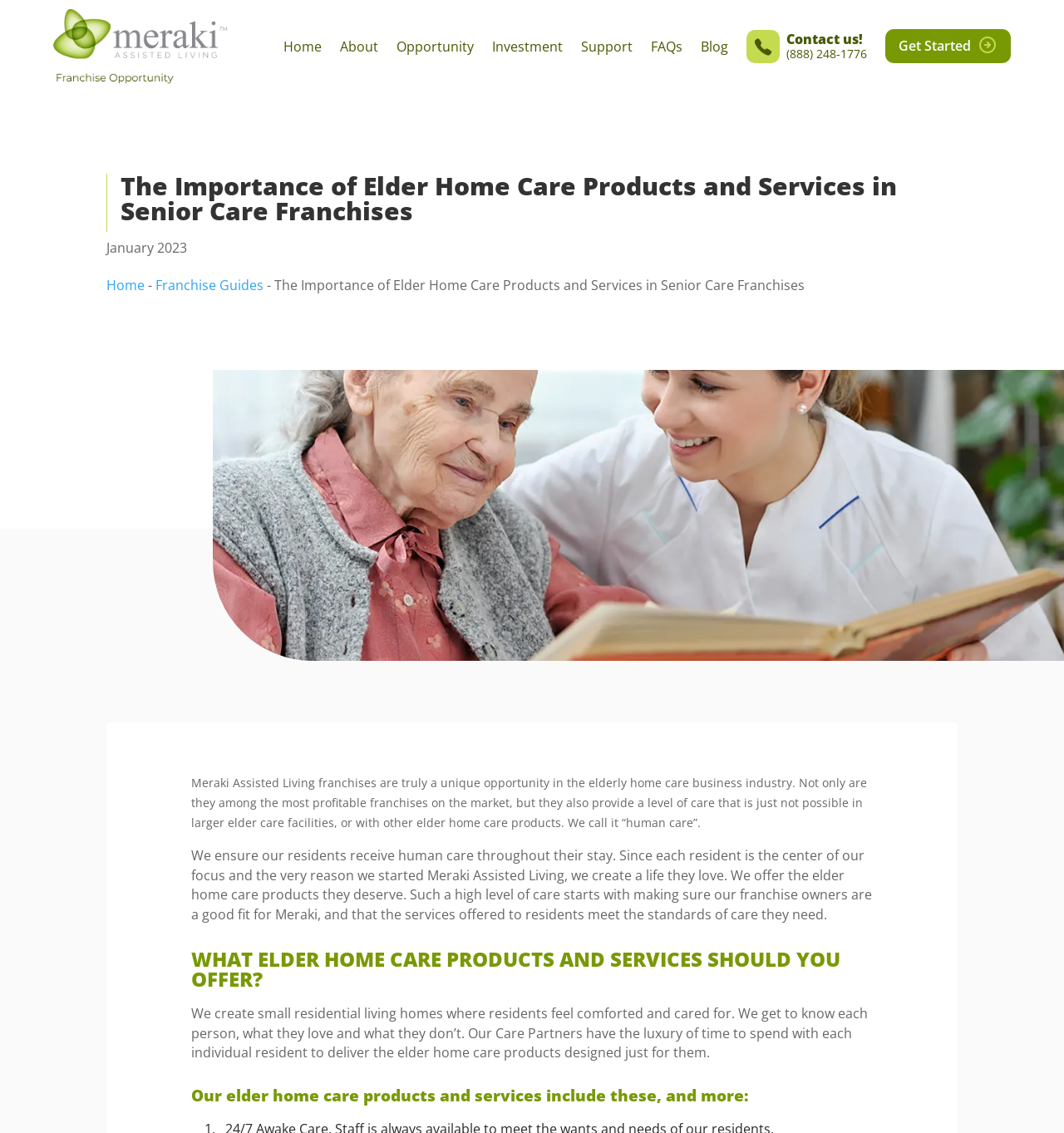Identify the bounding box coordinates of the HTML element based on this description: "Press Releases".

None